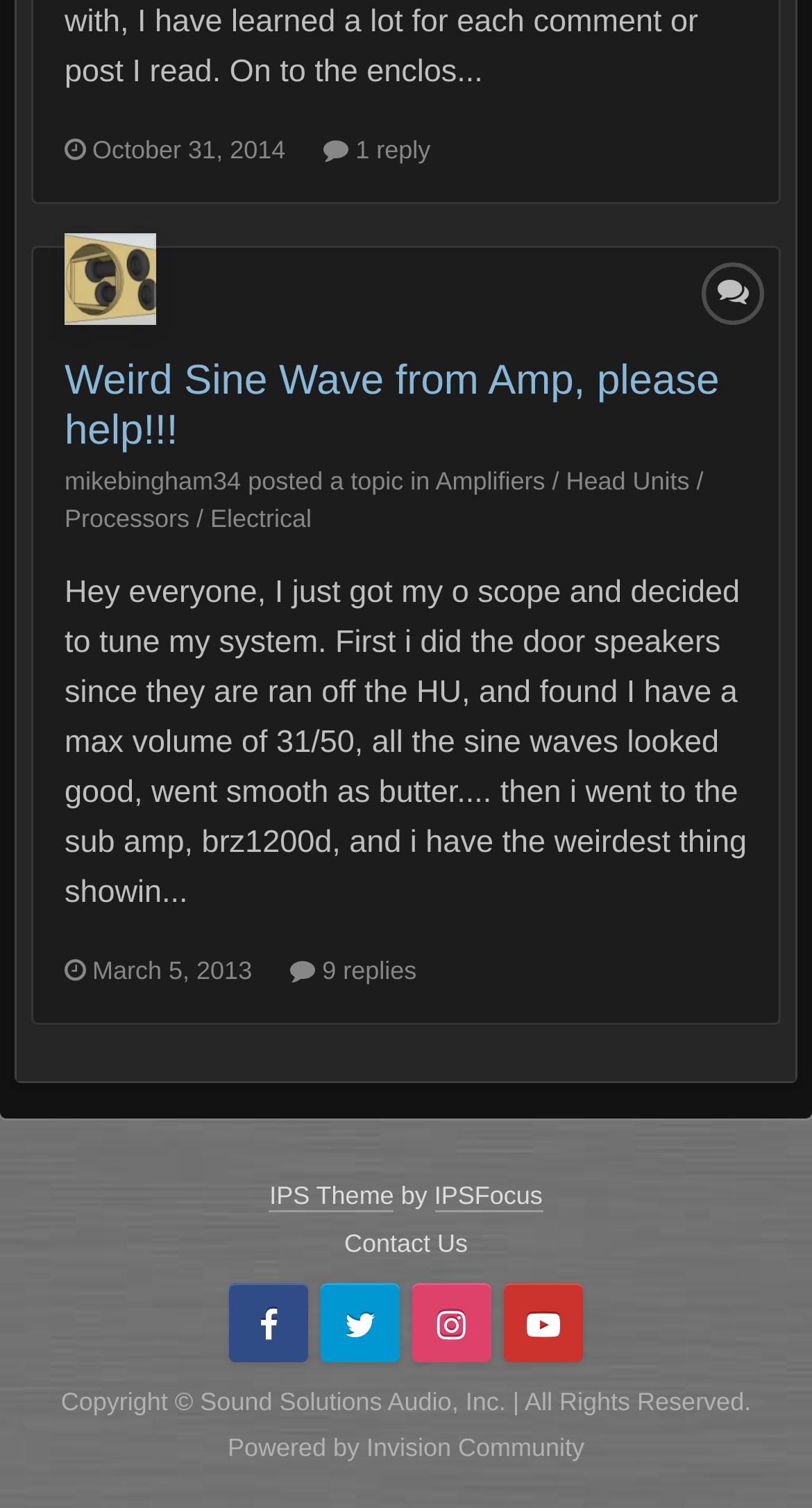Identify the bounding box coordinates for the UI element described as follows: Contact Us. Use the format (top-left x, top-left y, bottom-right x, bottom-right y) and ensure all values are floating point numbers between 0 and 1.

[0.424, 0.815, 0.576, 0.834]